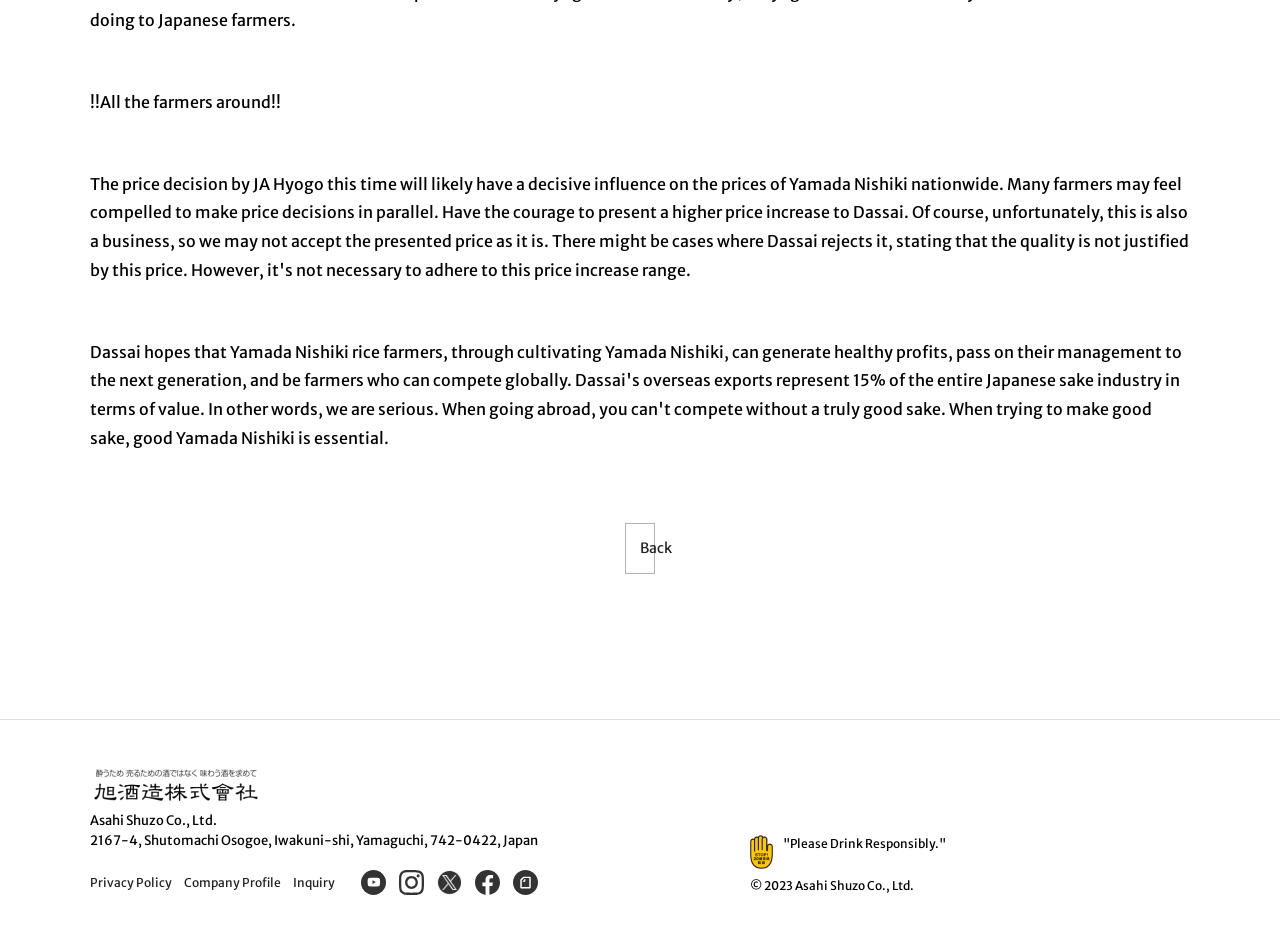Find the bounding box coordinates for the UI element whose description is: "Read the Full Article.". The coordinates should be four float numbers between 0 and 1, in the format [left, top, right, bottom].

None